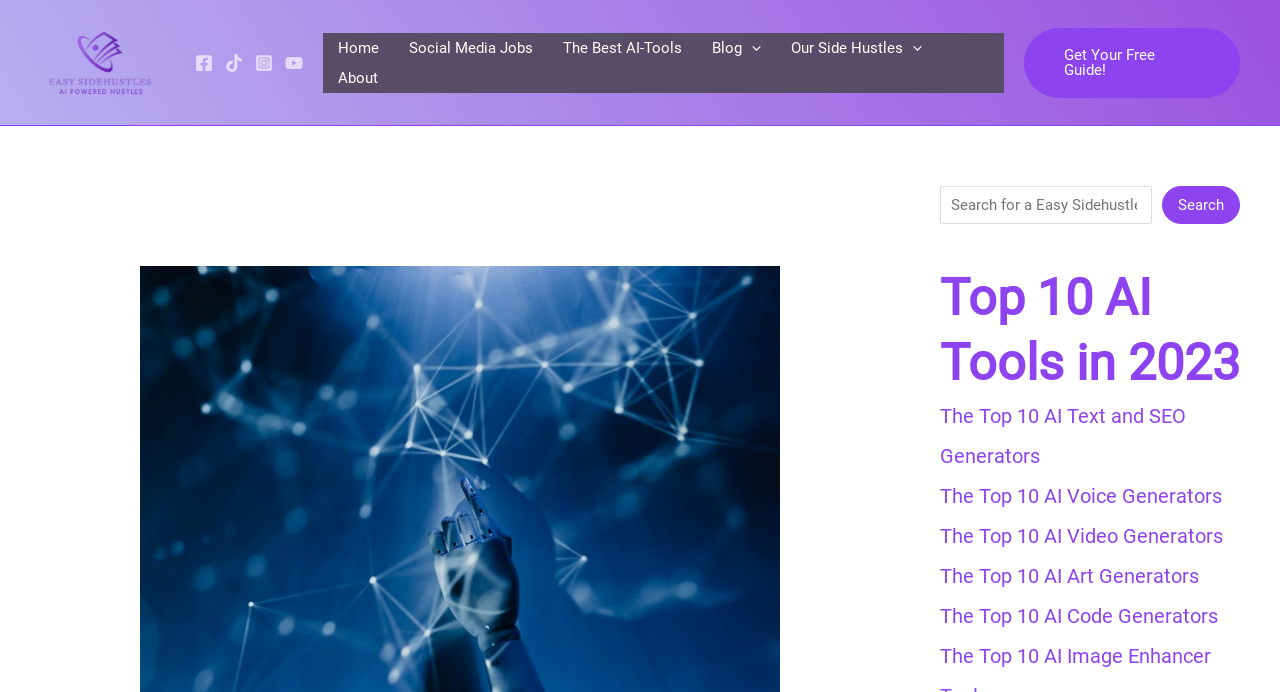Please determine the bounding box coordinates of the element to click in order to execute the following instruction: "Go to the Home page". The coordinates should be four float numbers between 0 and 1, specified as [left, top, right, bottom].

[0.252, 0.047, 0.308, 0.09]